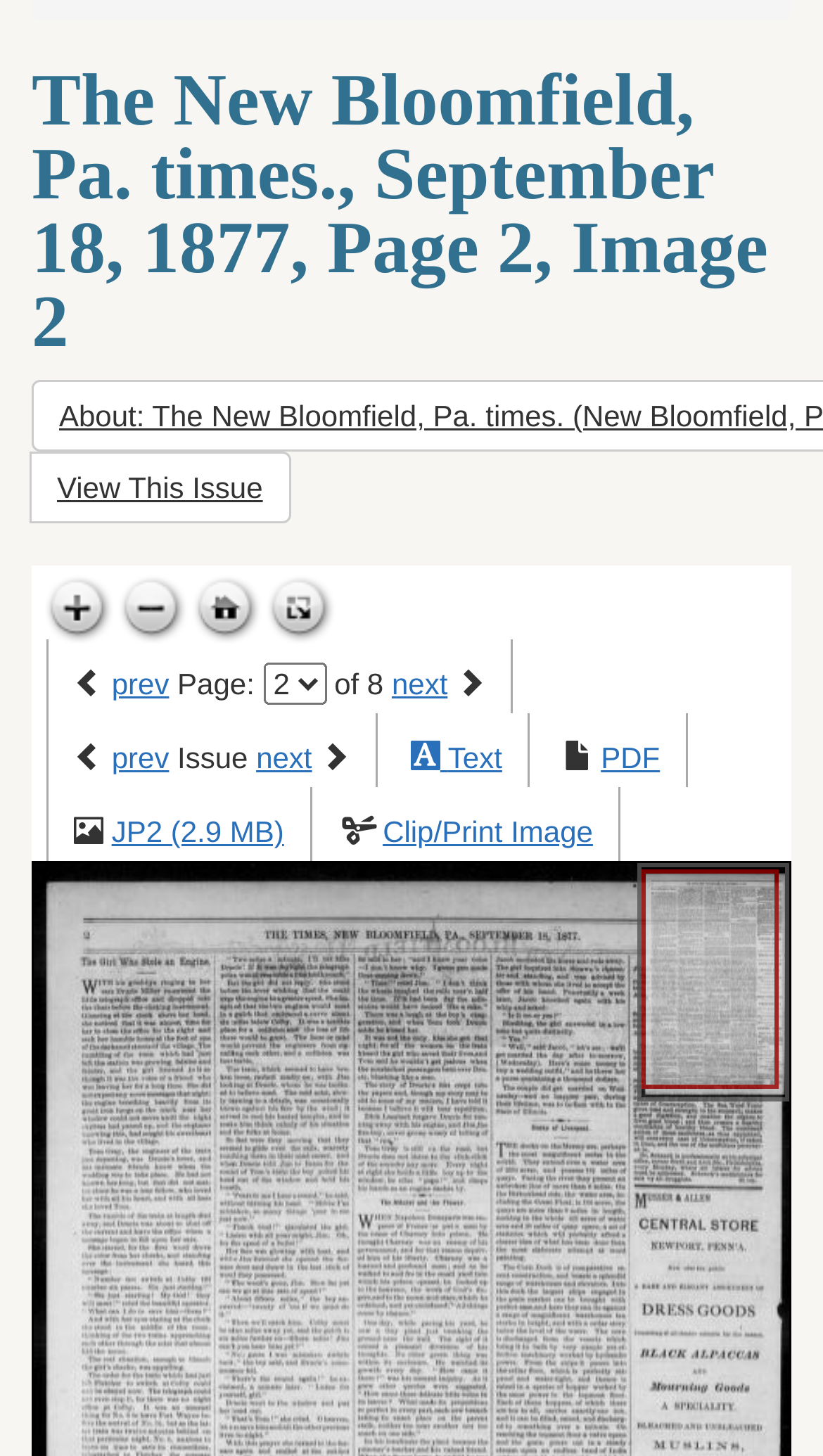Determine the bounding box coordinates for the UI element matching this description: "prev".

[0.136, 0.509, 0.205, 0.532]